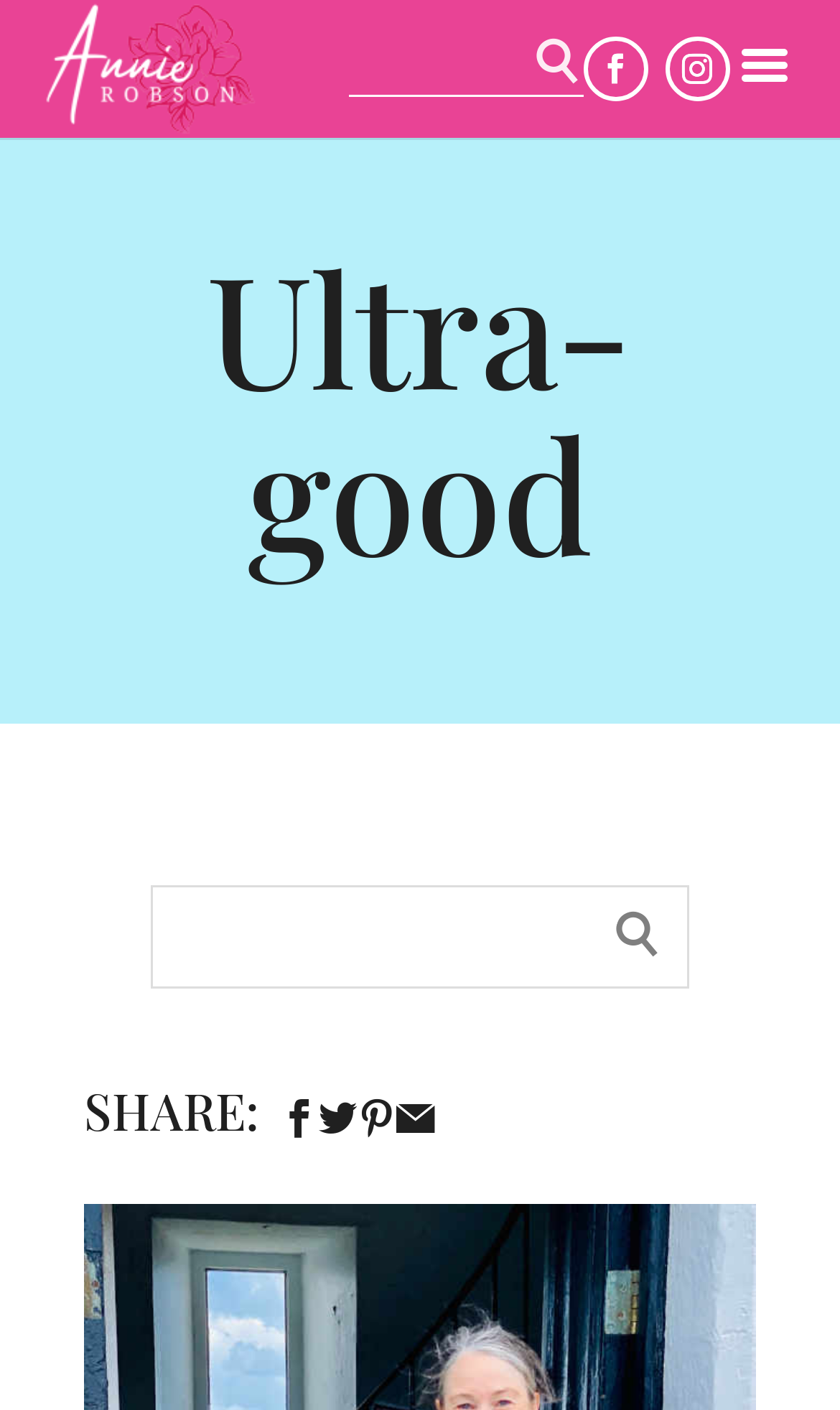Describe every aspect of the webpage in a detailed manner.

The webpage is titled "Ultra-good | Annie Robson" and has a prominent link to "Annie Robson" at the top left, accompanied by an image of the same name. Below this, there is a search bar with a textbox and a button with a "☌" icon.

To the right of the search bar, there are four social media links, represented by icons, arranged horizontally. 

The main content of the page is headed by a large heading "Ultra-good" that spans most of the width of the page. Below this, there is another search bar with a textbox and a button with a "☌" icon.

Further down, there is a section headed by "SHARE:" with four social media links, represented by icons, arranged horizontally. These links are positioned near the bottom of the page.